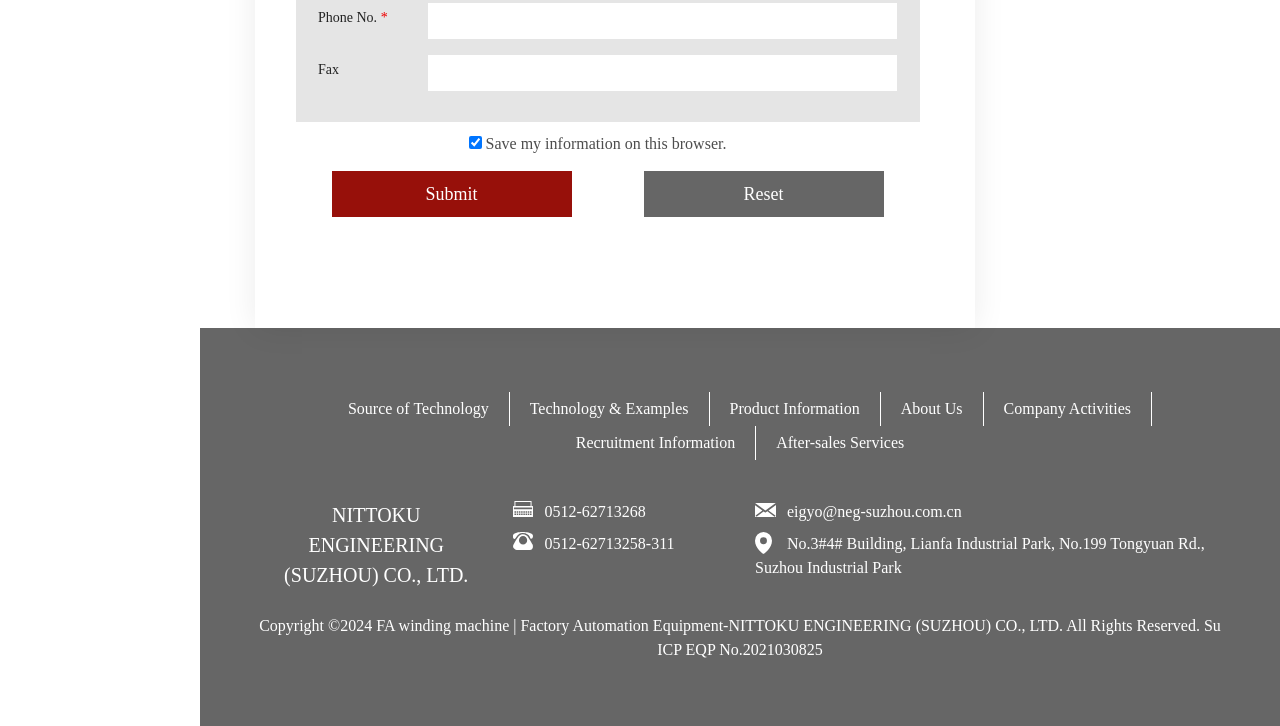Please provide a detailed answer to the question below by examining the image:
What is the link to the company's email?

I found the link to the company's email by looking at the link element with the bounding box coordinates [0.615, 0.693, 0.751, 0.716], which contains the text 'eigyo@neg-suzhou.com.cn'.